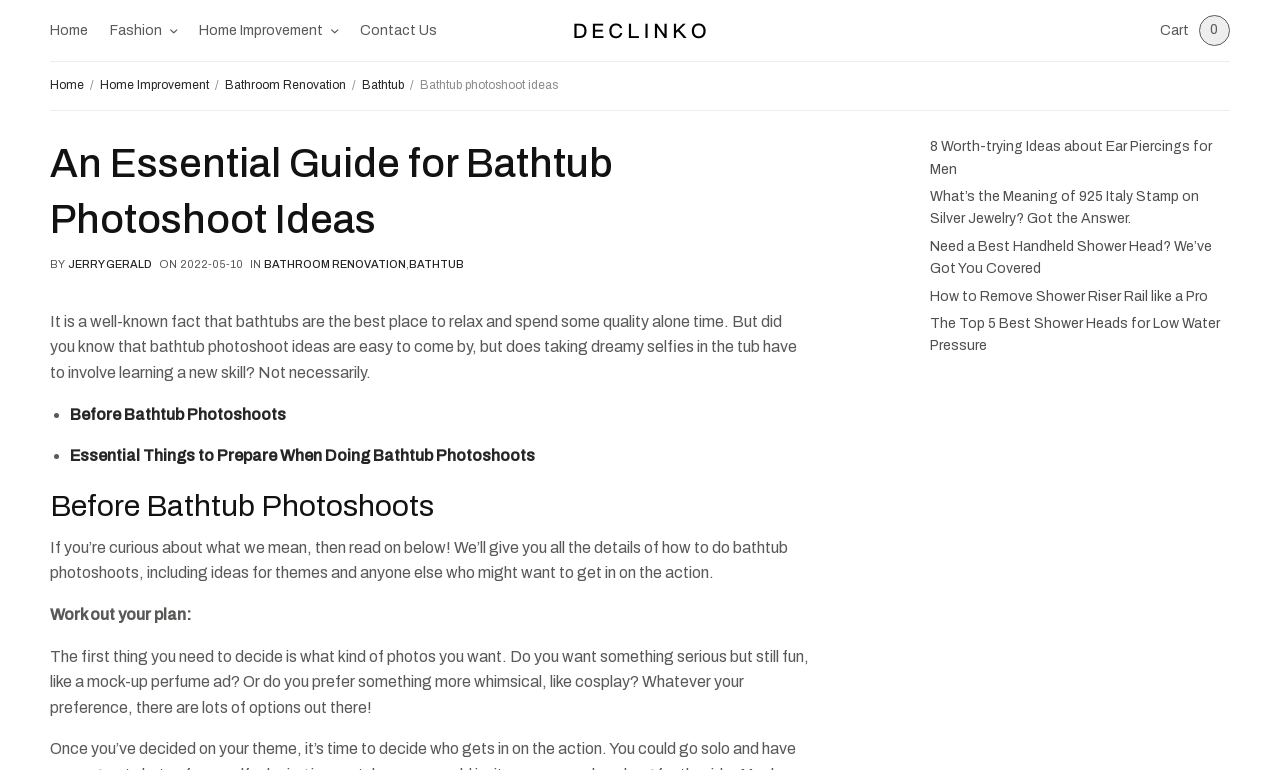Find the bounding box coordinates of the UI element according to this description: "Home".

[0.039, 0.01, 0.069, 0.069]